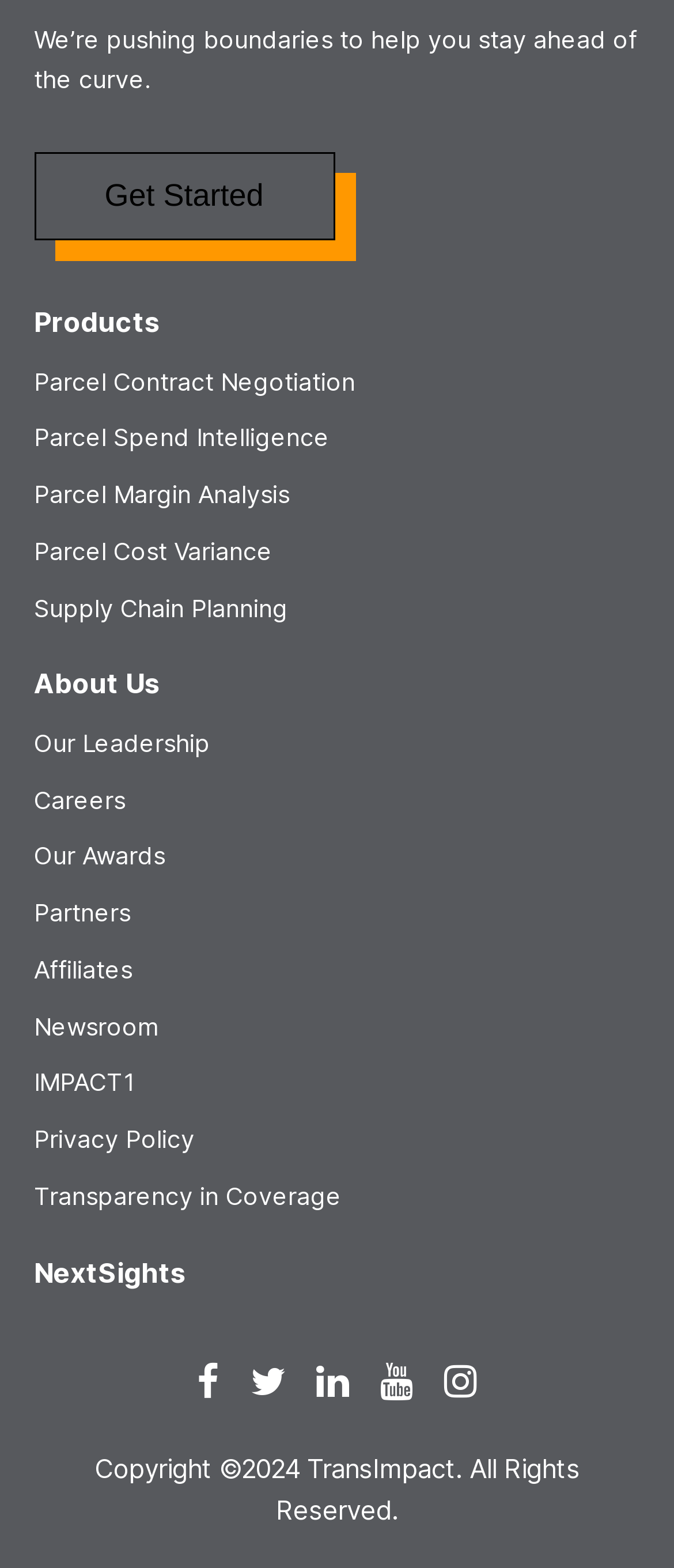Identify the bounding box for the UI element that is described as follows: "857-322-5533".

None